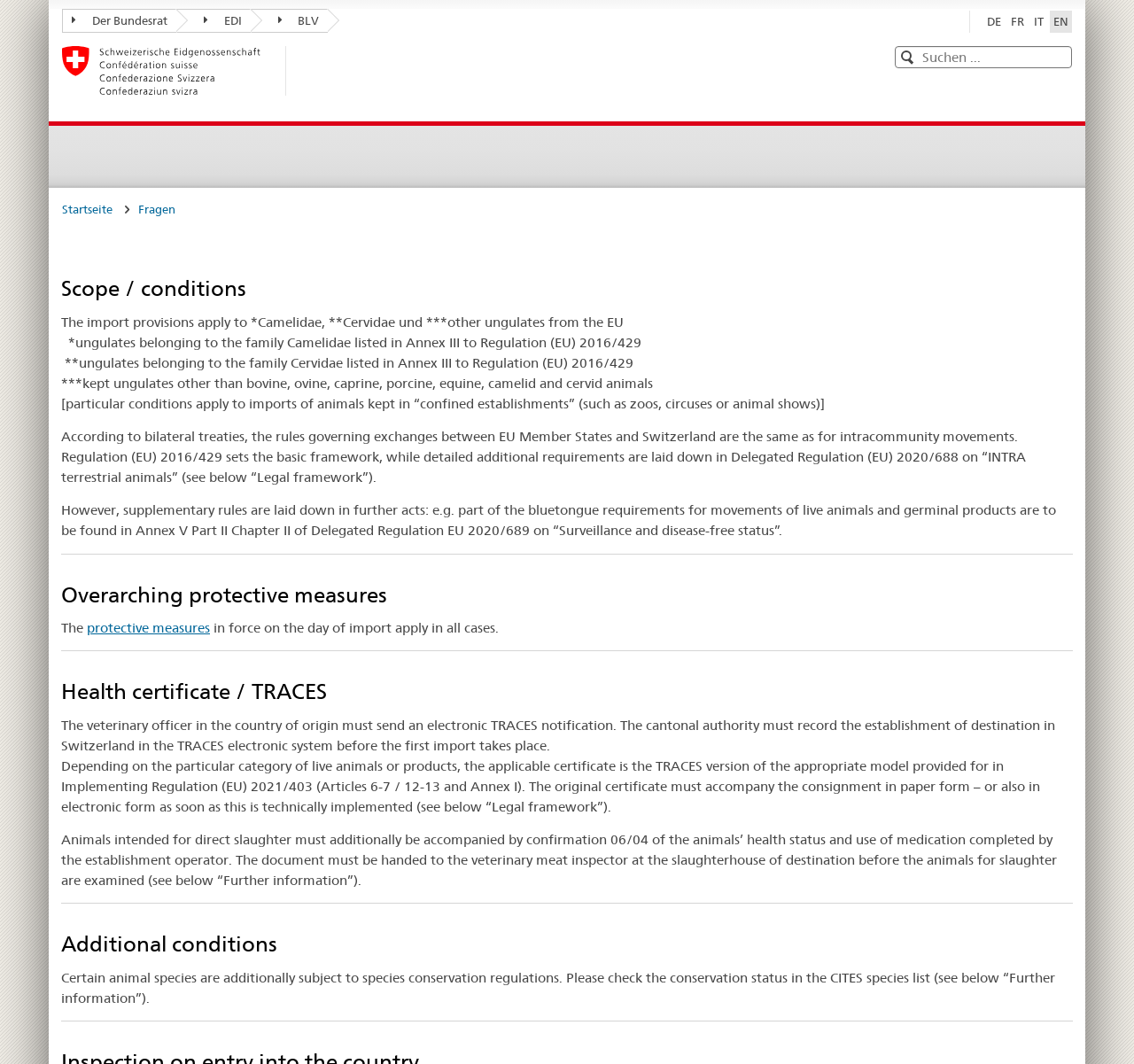Write a detailed summary of the webpage, including text, images, and layout.

This webpage is titled "Fragen" and appears to be a informational page about importing animals into Switzerland. At the top of the page, there are several links to different language options, including DE, FR, IT, and EN. Below these links, there is a search bar with a button labeled "Suchen" (Search).

On the left side of the page, there are several links to different sections, including "Der Bundesrat", "EDI", "BLV", "Startseite", and "Fragen". Below these links, there is a heading titled "Scope / conditions" followed by several paragraphs of text explaining the import provisions for different types of animals, including camelids, cervids, and other ungulates.

The text is divided into several sections, each with its own heading, including "Overarching protective measures", "Health certificate / TRACES", and "Additional conditions". These sections provide detailed information about the regulations and requirements for importing animals into Switzerland.

Throughout the page, there are several links to further information and resources, including the "Legal framework" and "Further information" sections. There are also several horizontal separators dividing the different sections of the page. Overall, the page appears to be a comprehensive resource for individuals or organizations looking to import animals into Switzerland.